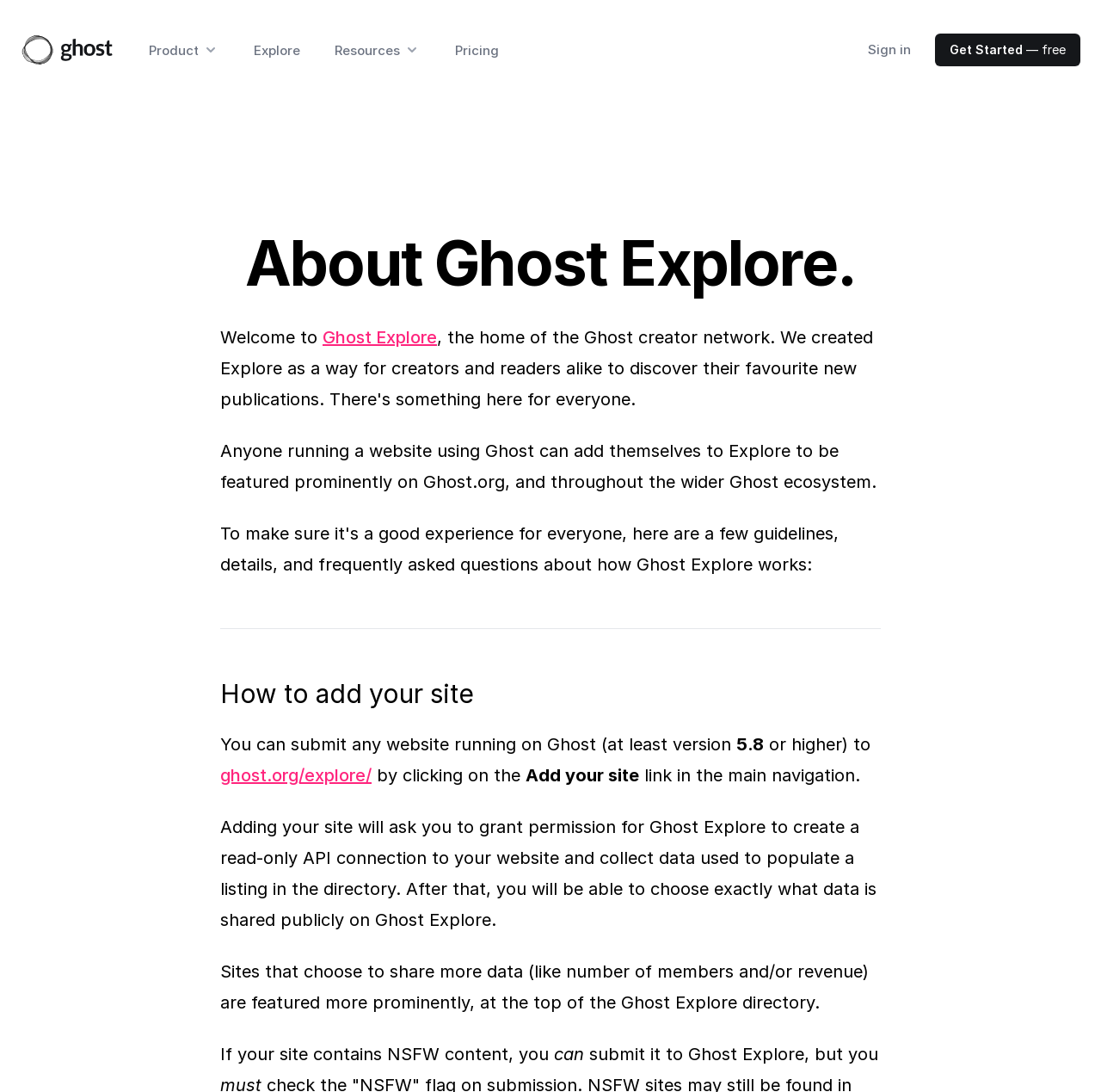Please provide the bounding box coordinates in the format (top-left x, top-left y, bottom-right x, bottom-right y). Remember, all values are floating point numbers between 0 and 1. What is the bounding box coordinate of the region described as: Pricing

[0.413, 0.038, 0.453, 0.054]